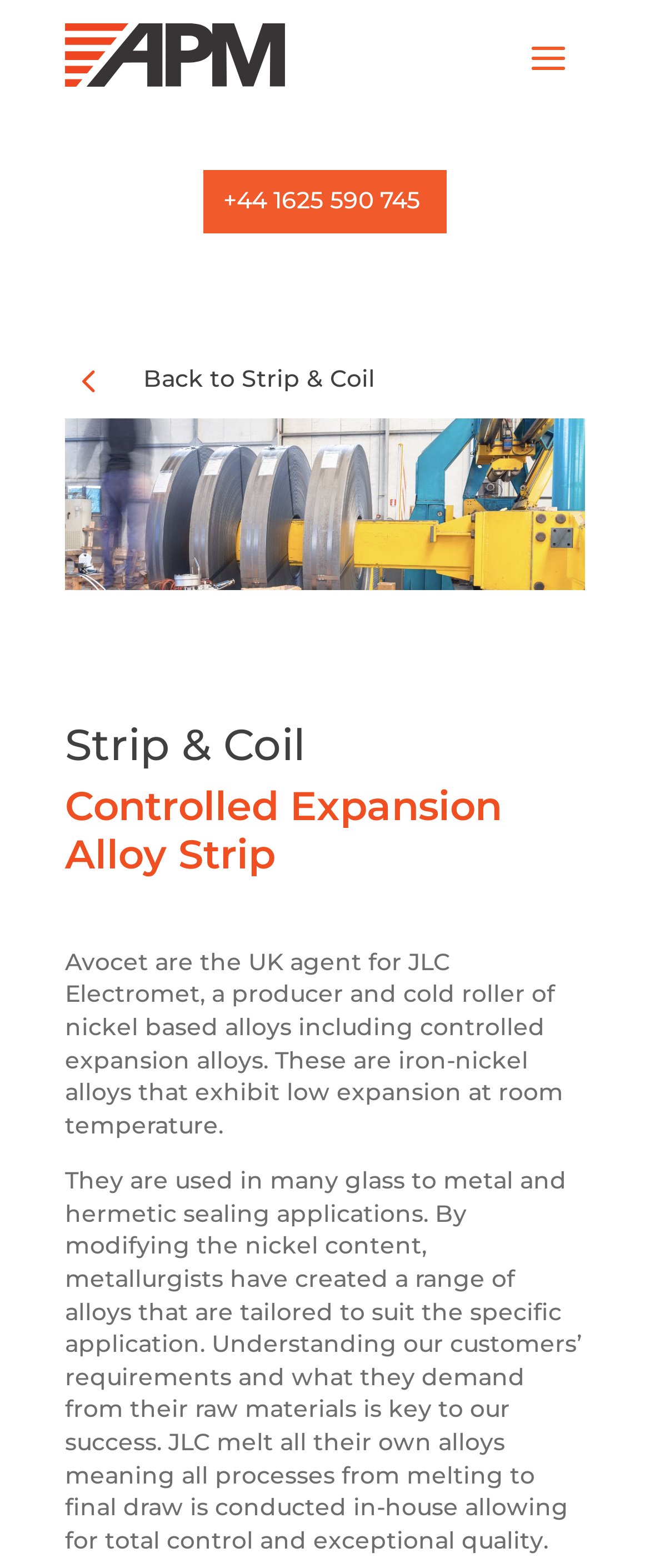Who is the UK agent for JLC Electromet?
Answer the question in a detailed and comprehensive manner.

The webpage states that Avocet are the UK agent for JLC Electromet, a producer and cold roller of nickel based alloys.